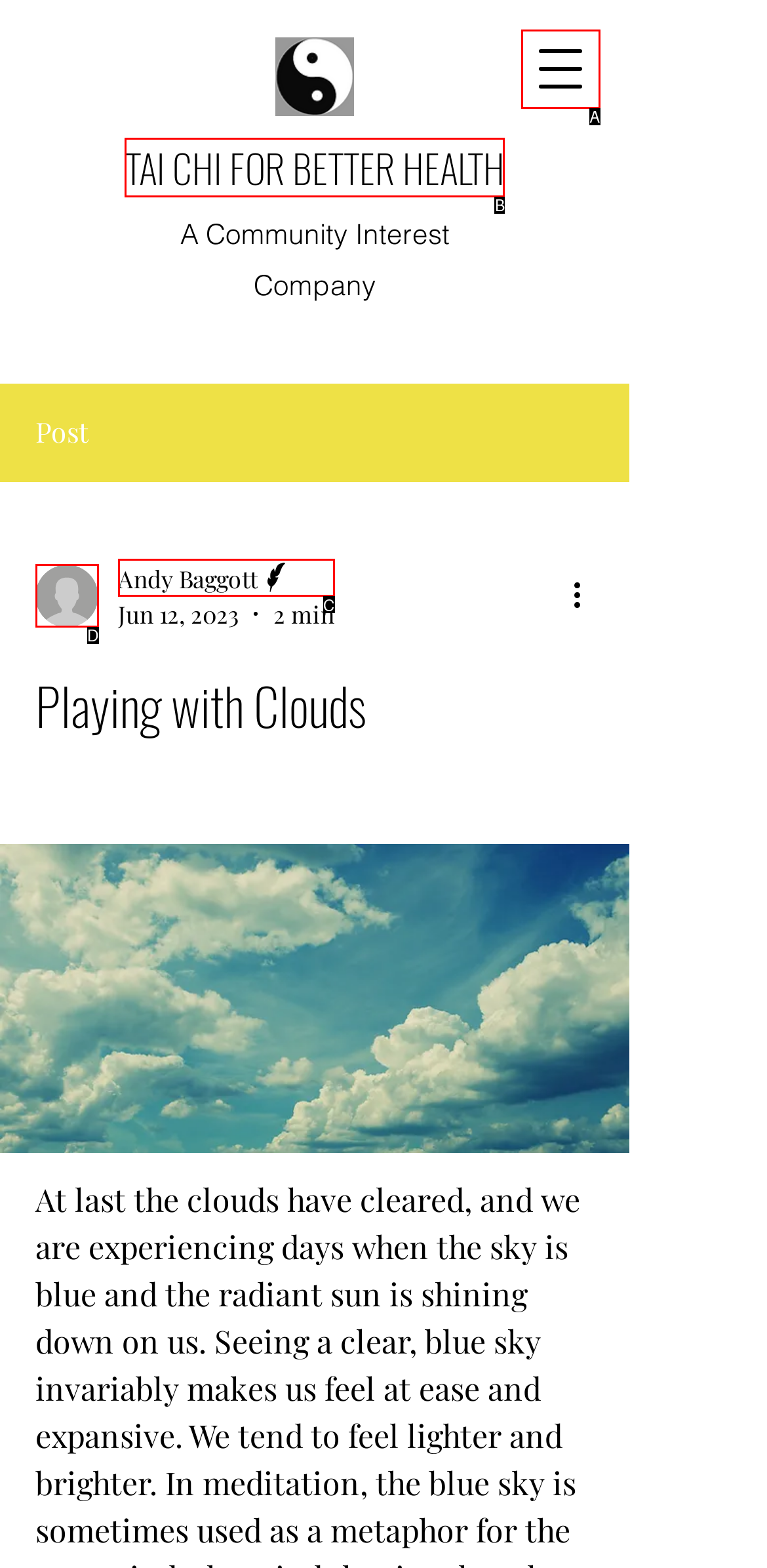Identify the HTML element that best fits the description: TAI CHI FOR BETTER HEALTH. Respond with the letter of the corresponding element.

B